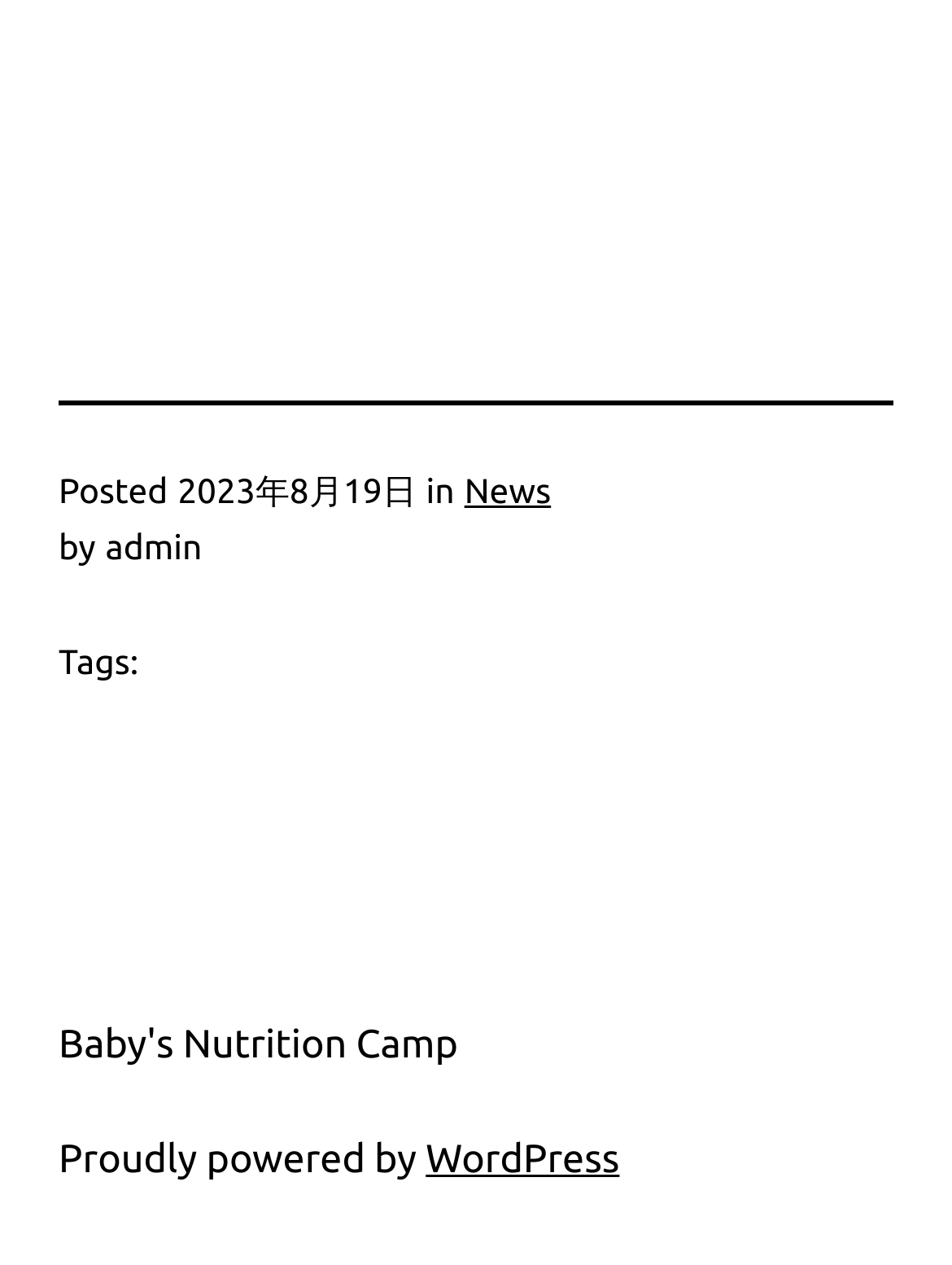Please answer the following question using a single word or phrase: 
Who is the author of the article?

admin